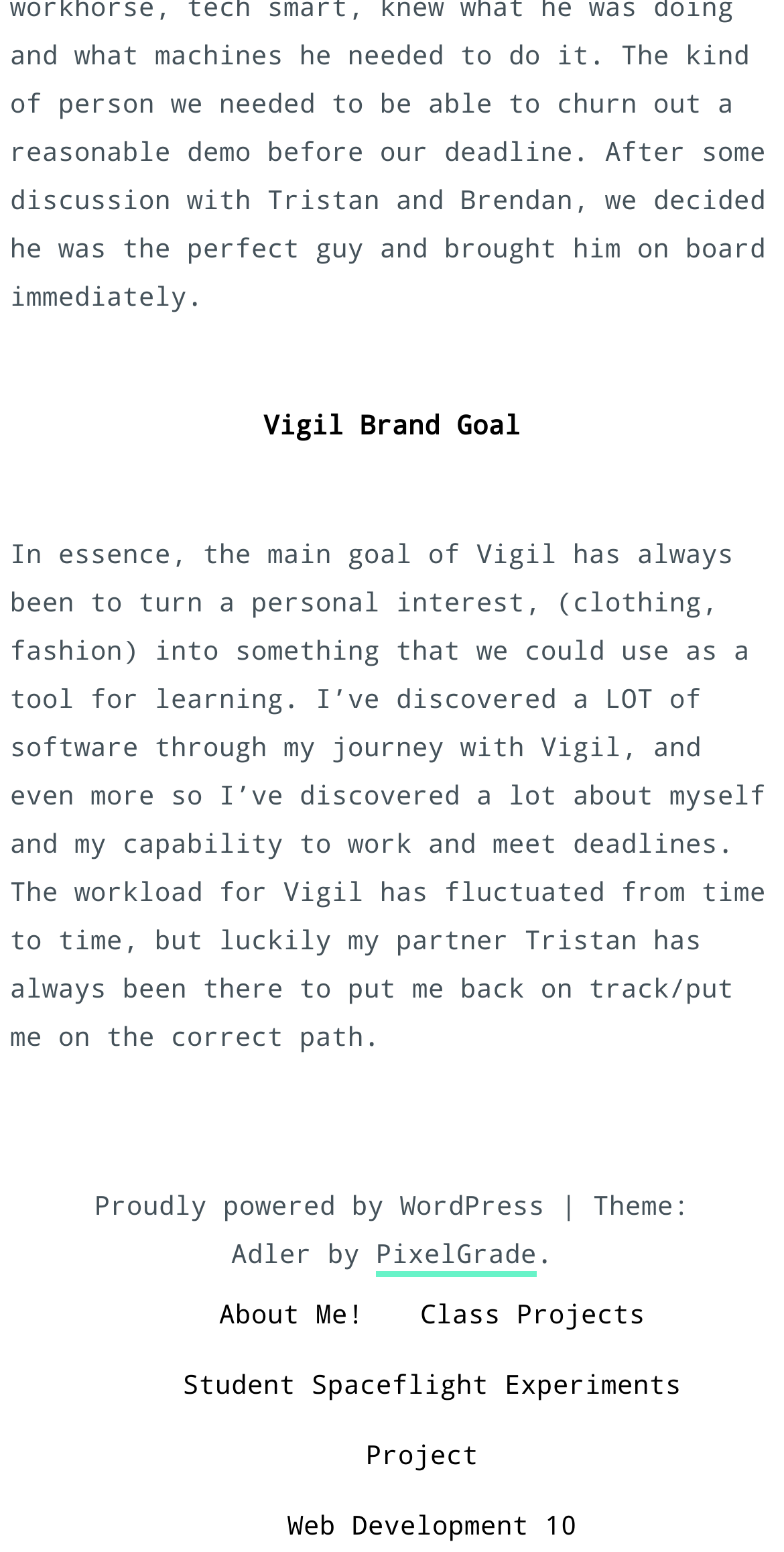Using the image as a reference, answer the following question in as much detail as possible:
What is the last link in the footer section?

The last link in the footer section is 'Web Development 10', which is located at the bottom-right corner of the webpage.